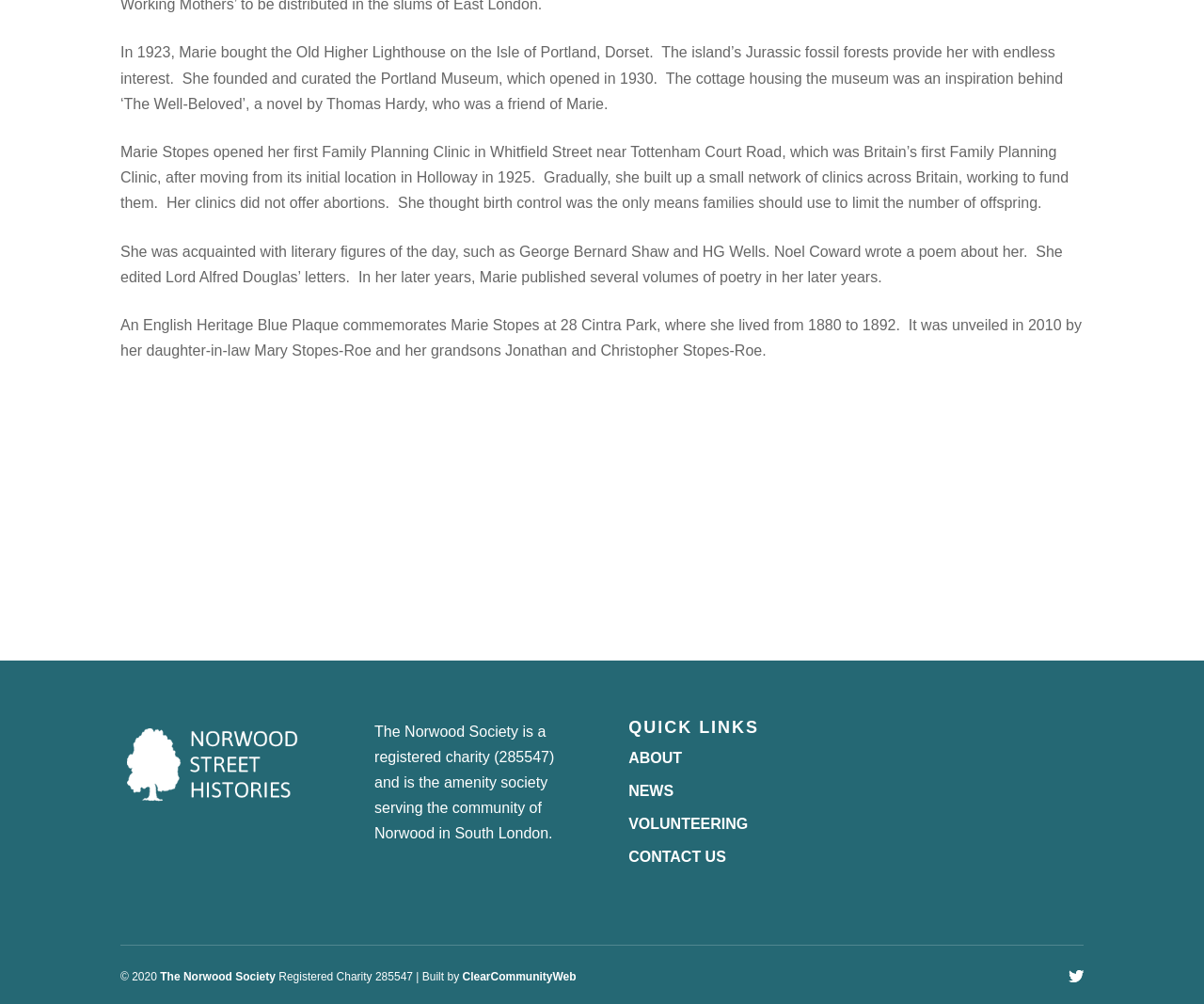Please determine the bounding box coordinates for the UI element described as: "ClearCommunityWeb".

[0.384, 0.966, 0.479, 0.979]